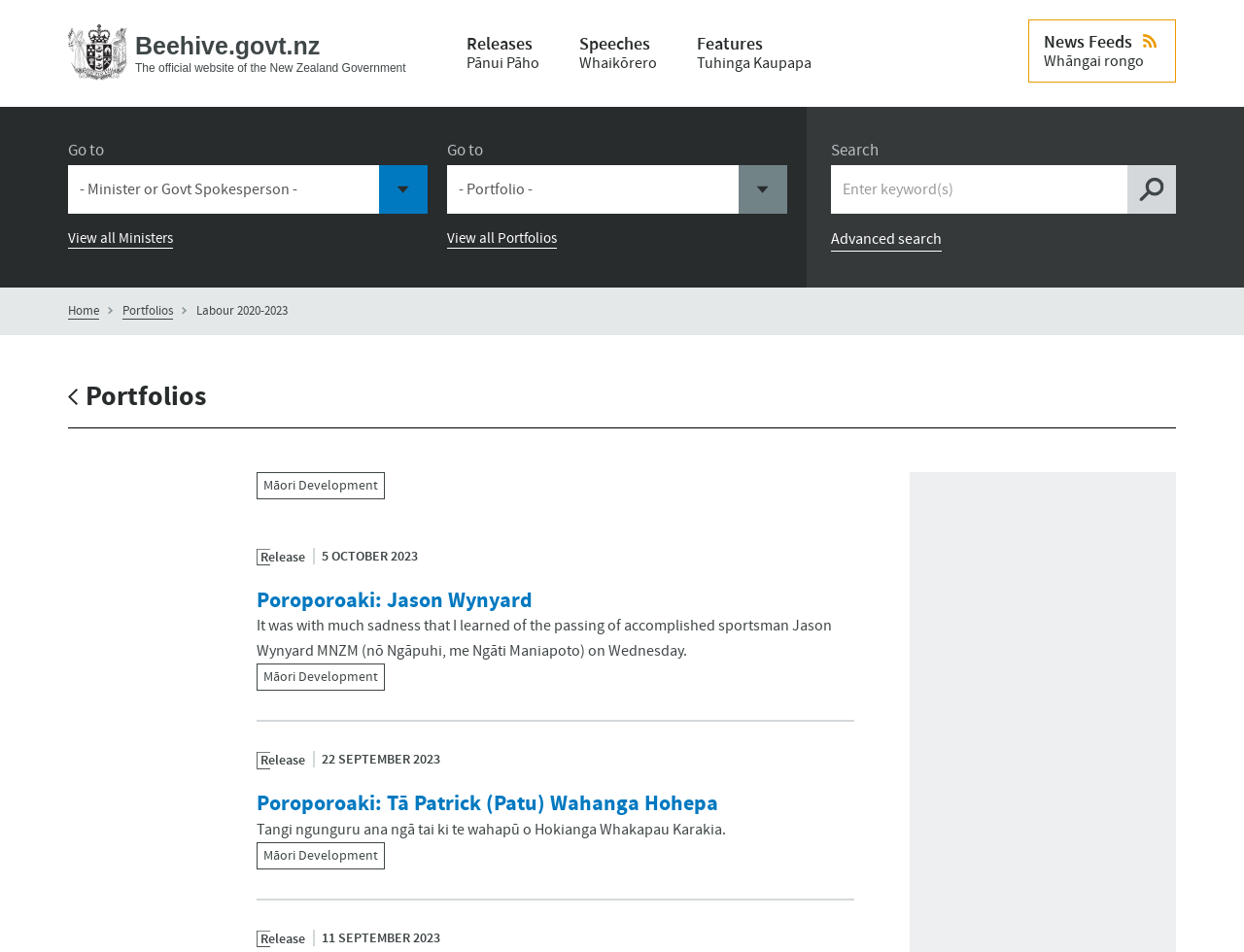Could you highlight the region that needs to be clicked to execute the instruction: "Click the Professionals link"?

None